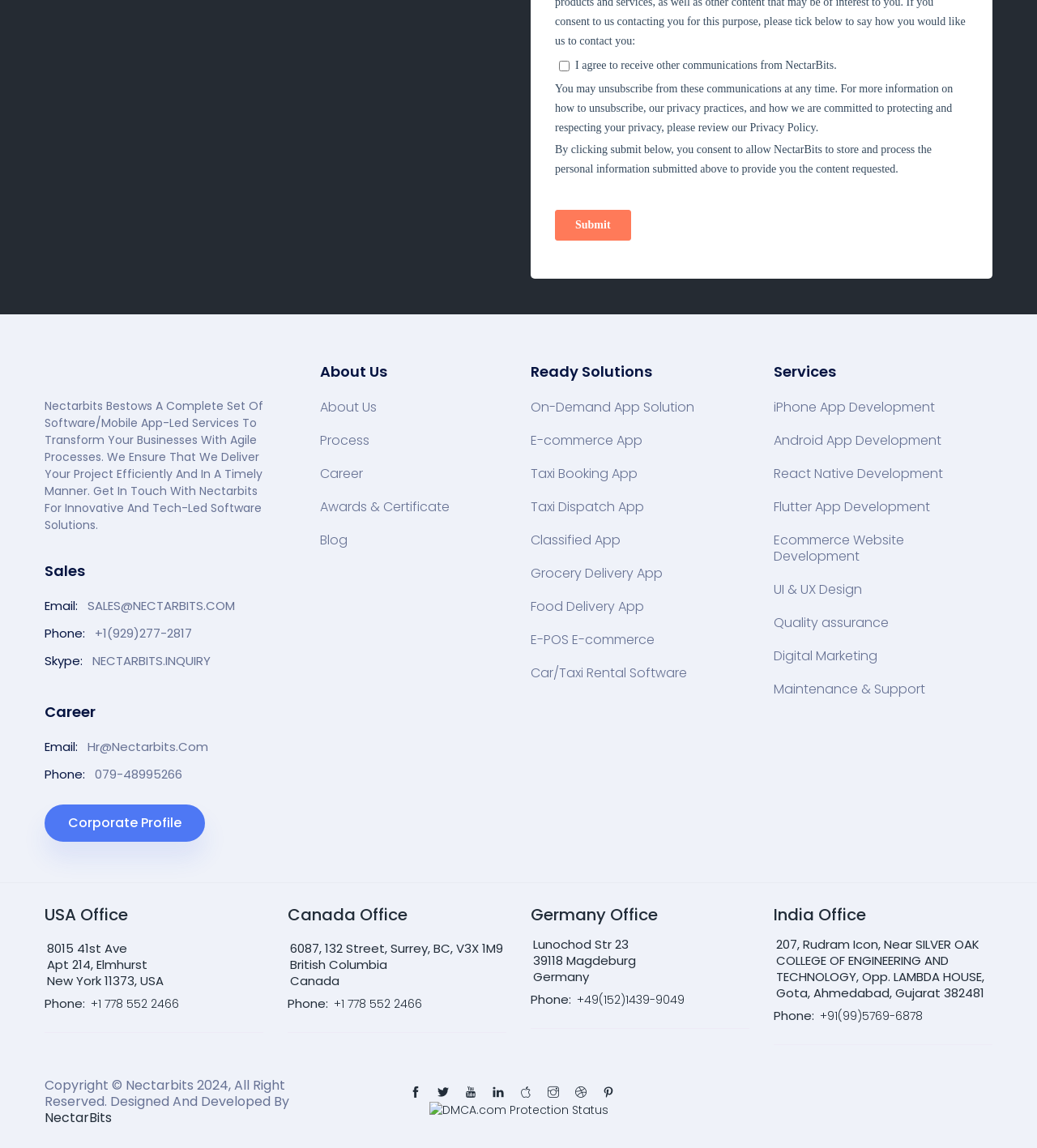Find the bounding box coordinates of the area to click in order to follow the instruction: "Contact sales via email".

[0.084, 0.52, 0.227, 0.535]